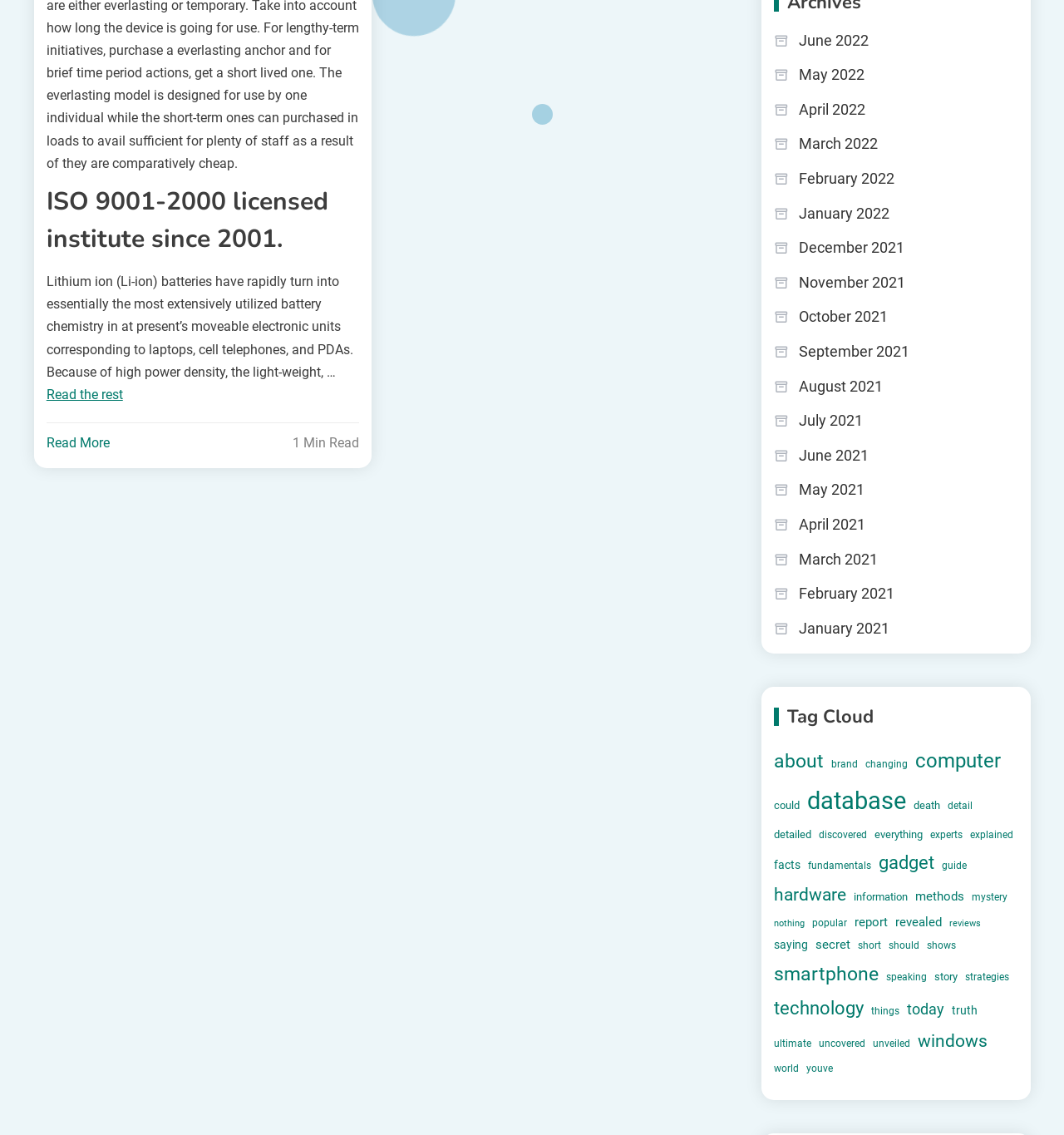What is the month with the most links in the archive section?
Look at the screenshot and provide an in-depth answer.

The archive section has links for each month, and June appears twice, in 2021 and 2022, indicating that it is the month with the most links.